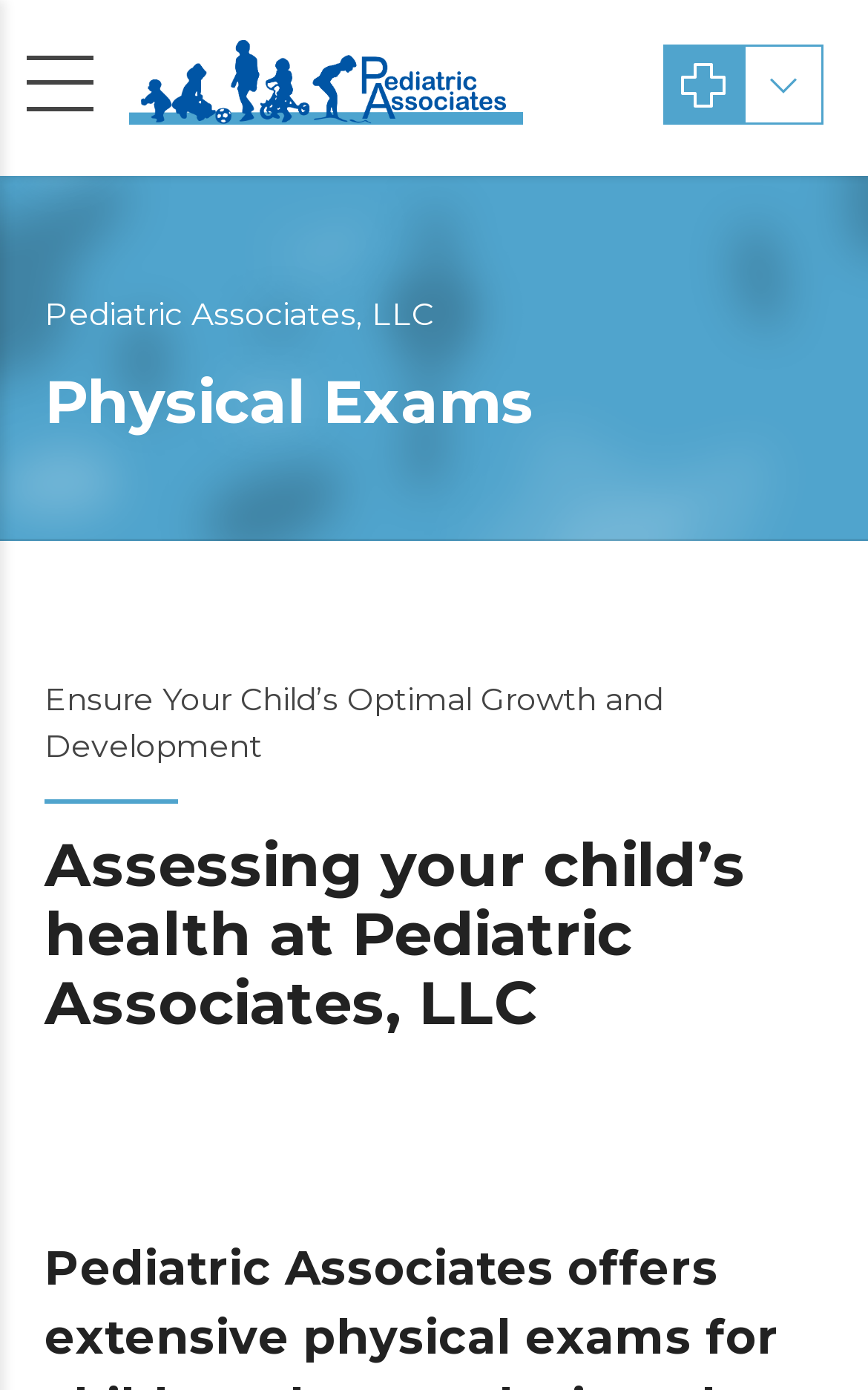Generate a thorough caption detailing the webpage content.

The webpage is about Pediatric Associates in Bristol, CT, and specifically focuses on exams. At the top, there is a small, non-descriptive text element. Below it, there is a link to the Pediatric Associates website, accompanied by an image with the same name. 

Underneath, there are three horizontal separators, dividing the page into sections. The first section contains a header with the text "Pediatric Associates, LLC" and a heading that reads "Physical Exams". 

The second section, separated by another horizontal separator, has a header with a descriptive text "Ensure Your Child’s Optimal Growth and Development" and a heading that says "Assessing your child’s health at Pediatric Associates, LLC". 

The third section, again separated by a horizontal separator, does not contain any descriptive text or headings. There is another horizontal separator at the very bottom of the page. Overall, the webpage appears to be a simple, informative page about pediatric exams, with clear headings and concise text.